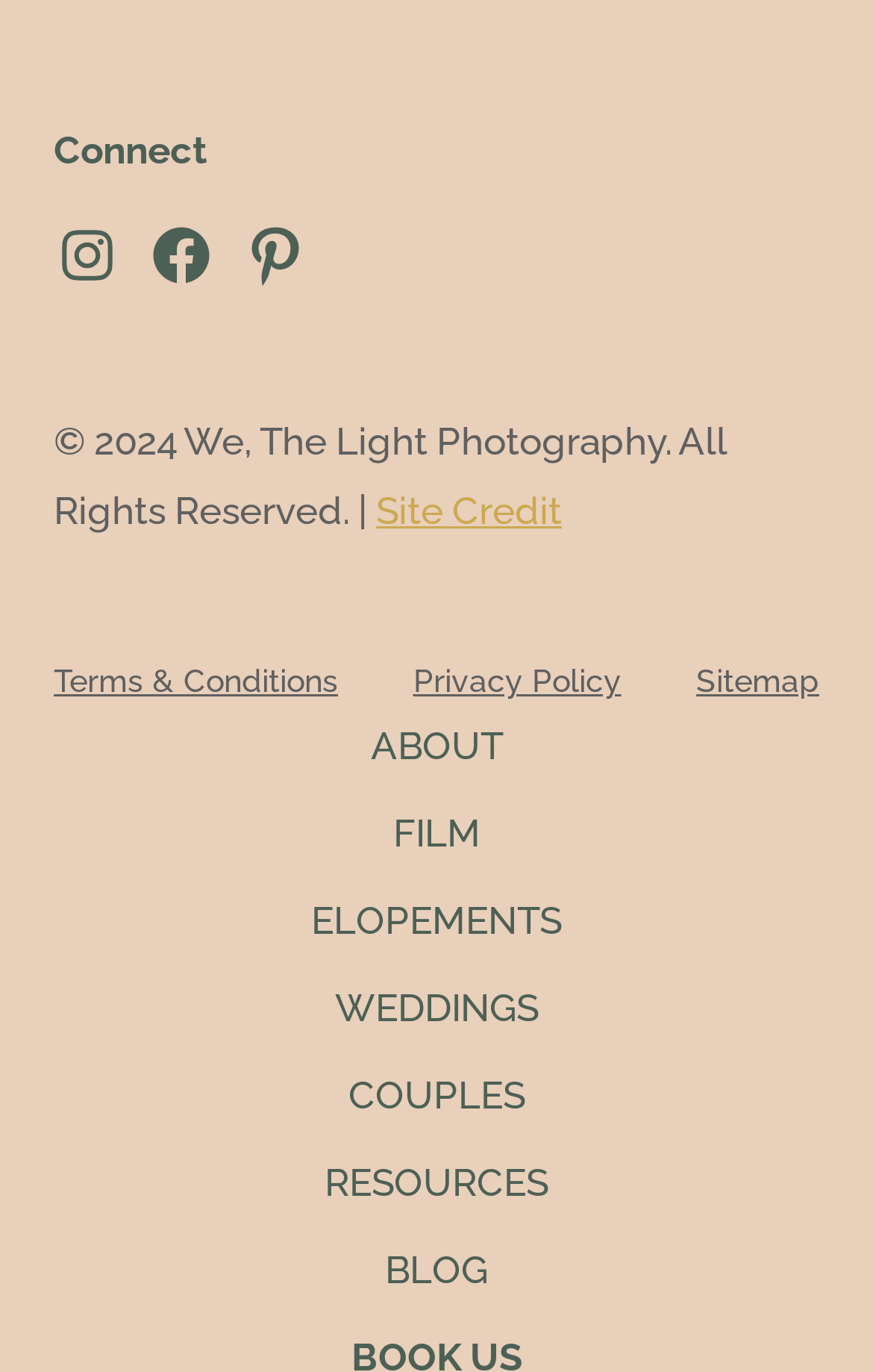Consider the image and give a detailed and elaborate answer to the question: 
How many navigation links are available under Terms Menu?

I examined the navigation element labeled as 'Terms Menu' and found that it contains 3 links: Terms & Conditions, Privacy Policy, and Sitemap.